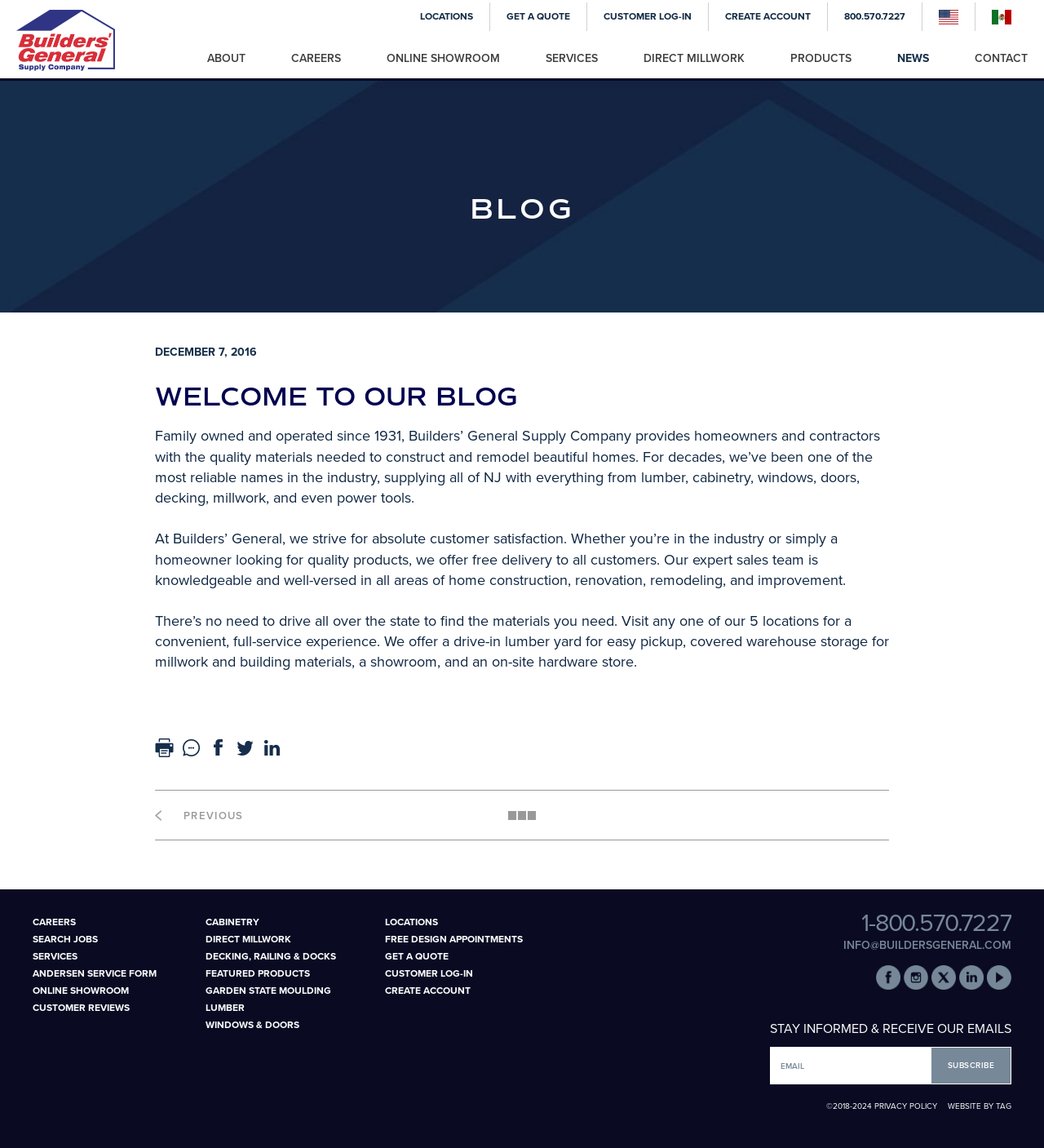What is the purpose of the 'GET A QUOTE' link?
Kindly offer a comprehensive and detailed response to the question.

The 'GET A QUOTE' link is likely intended for customers to request a quote for building materials or services from Builders' General. This link is prominently displayed on the webpage, suggesting that it is an important feature for customers to interact with the company.